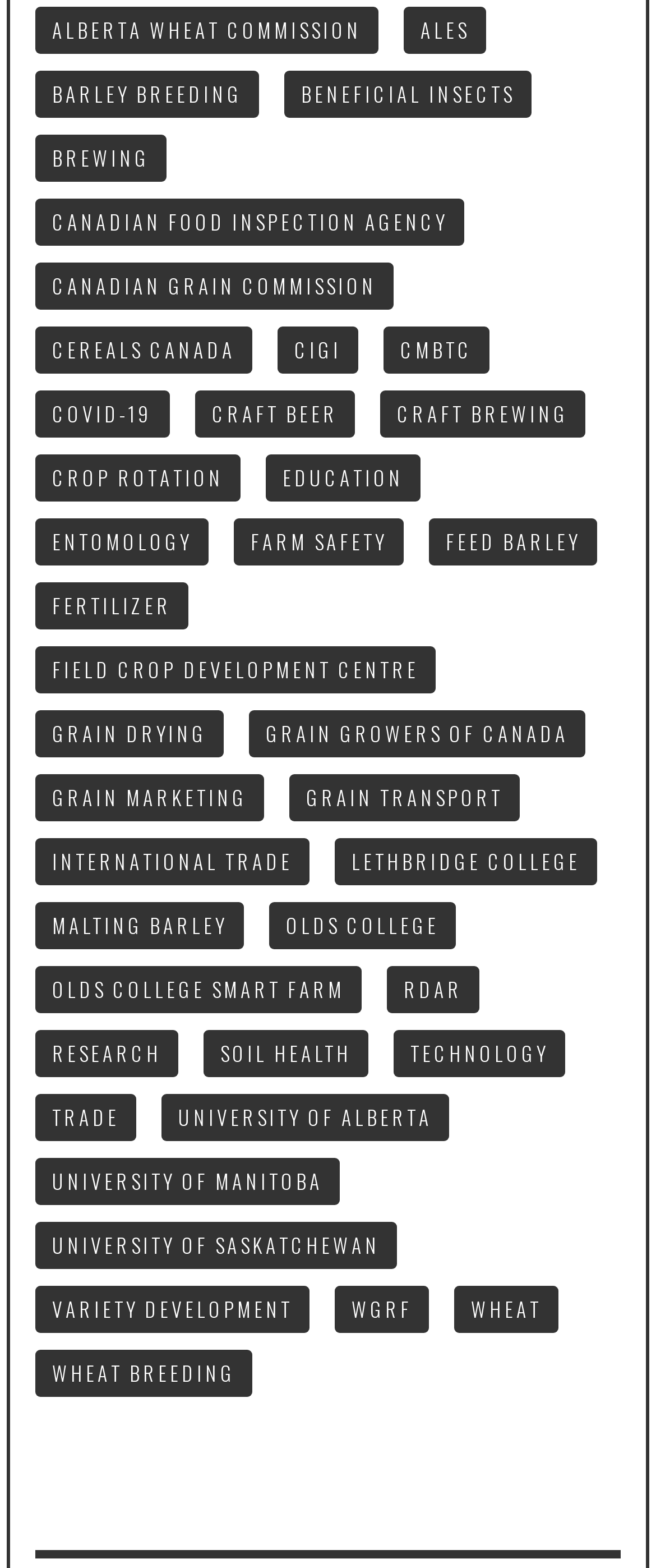Give a one-word or short-phrase answer to the following question: 
What is the topic of the link with the most items?

MALTING BARLEY